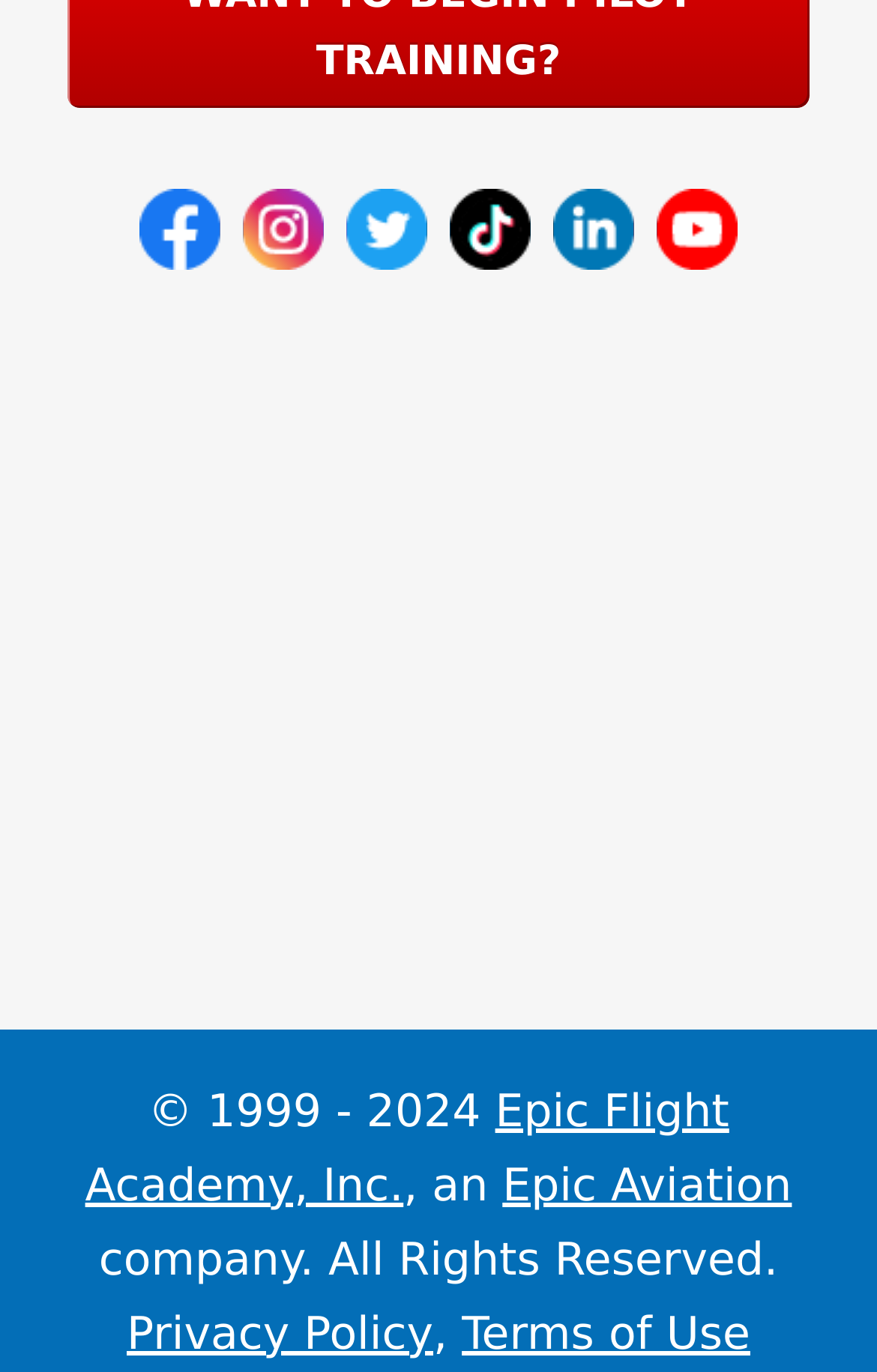What are the two policies mentioned in the footer?
Based on the image, give a concise answer in the form of a single word or short phrase.

Privacy Policy, Terms of Use